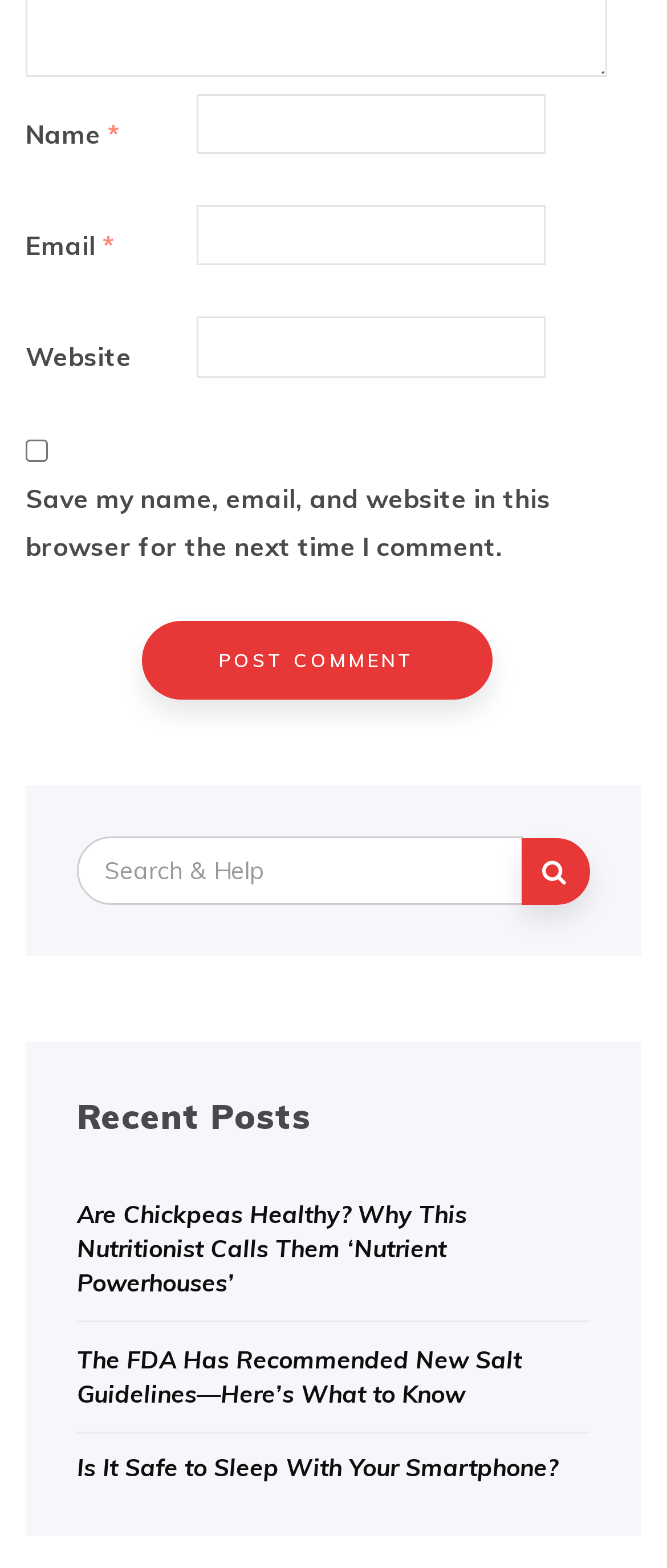Kindly determine the bounding box coordinates for the area that needs to be clicked to execute this instruction: "Post a comment".

[0.212, 0.396, 0.737, 0.446]